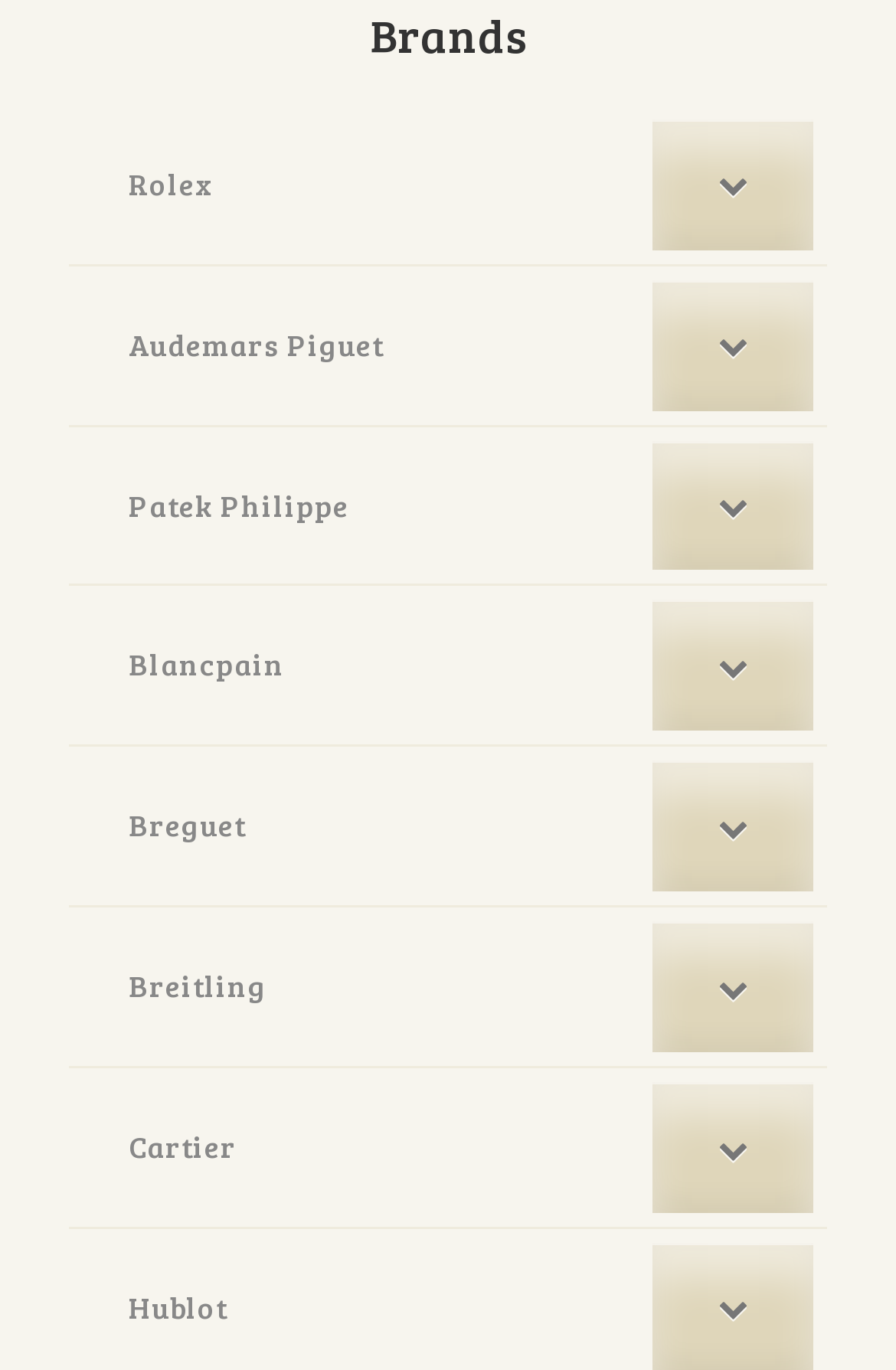What is the purpose of the buttons?
Using the information from the image, answer the question thoroughly.

The buttons are used to toggle the submenu for each brand, as indicated by the text 'Toggle Submenu' on each button.